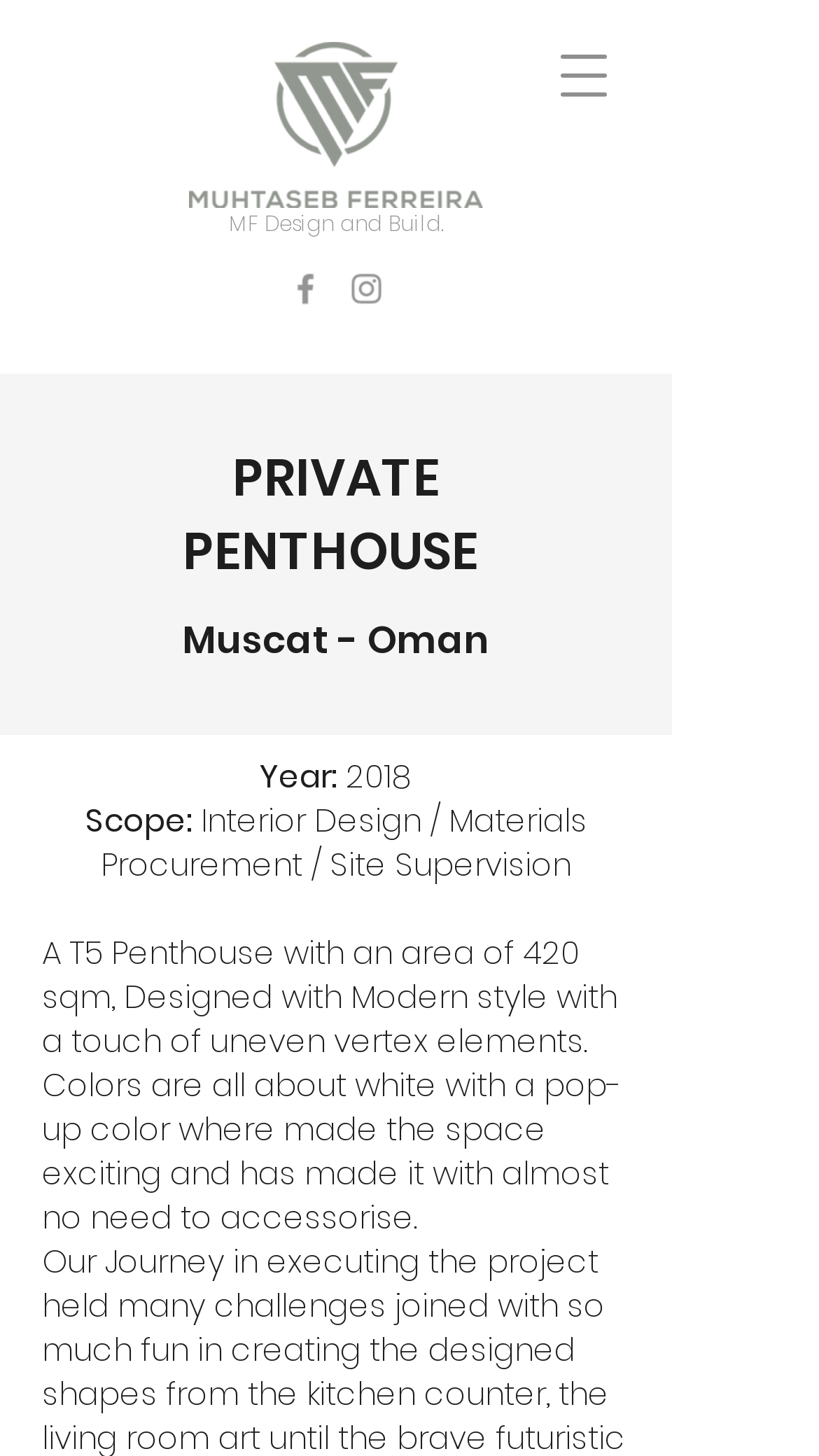With reference to the screenshot, provide a detailed response to the question below:
What is the year of the penthouse project?

I found the year of the penthouse project by looking at the text that says 'Year: 2018', which is located below the main heading 'PRIVATE PENTHOUSE'.